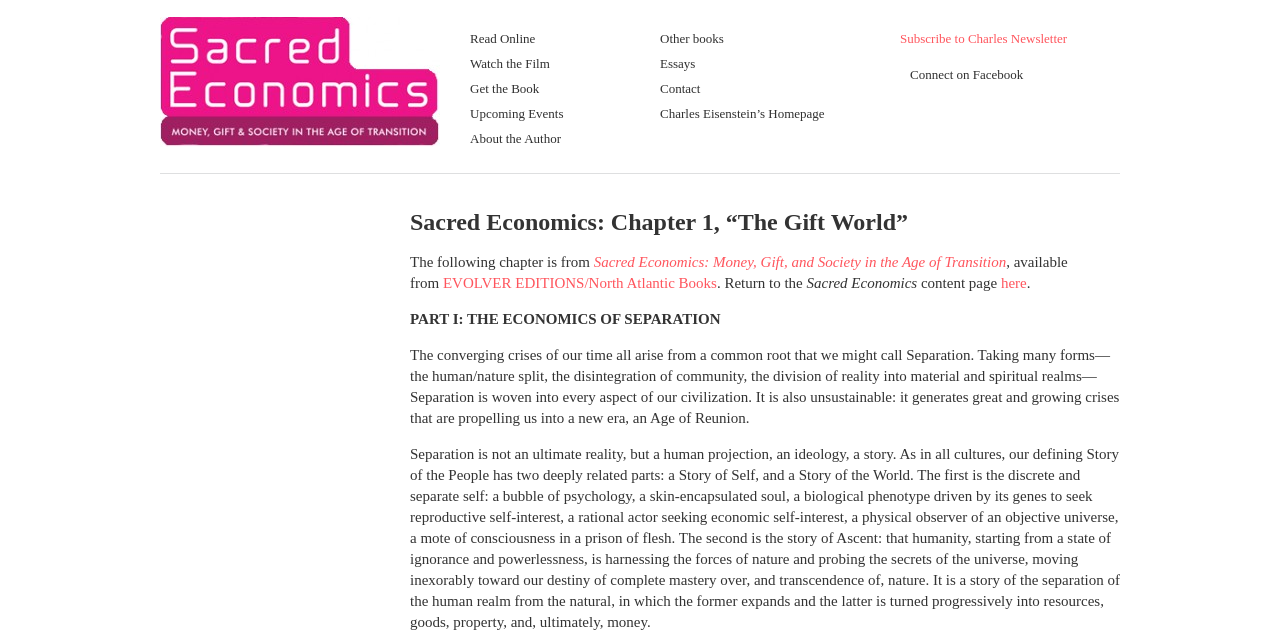Answer the question using only one word or a concise phrase: What is the publisher of the book?

EVOLVER EDITIONS/North Atlantic Books